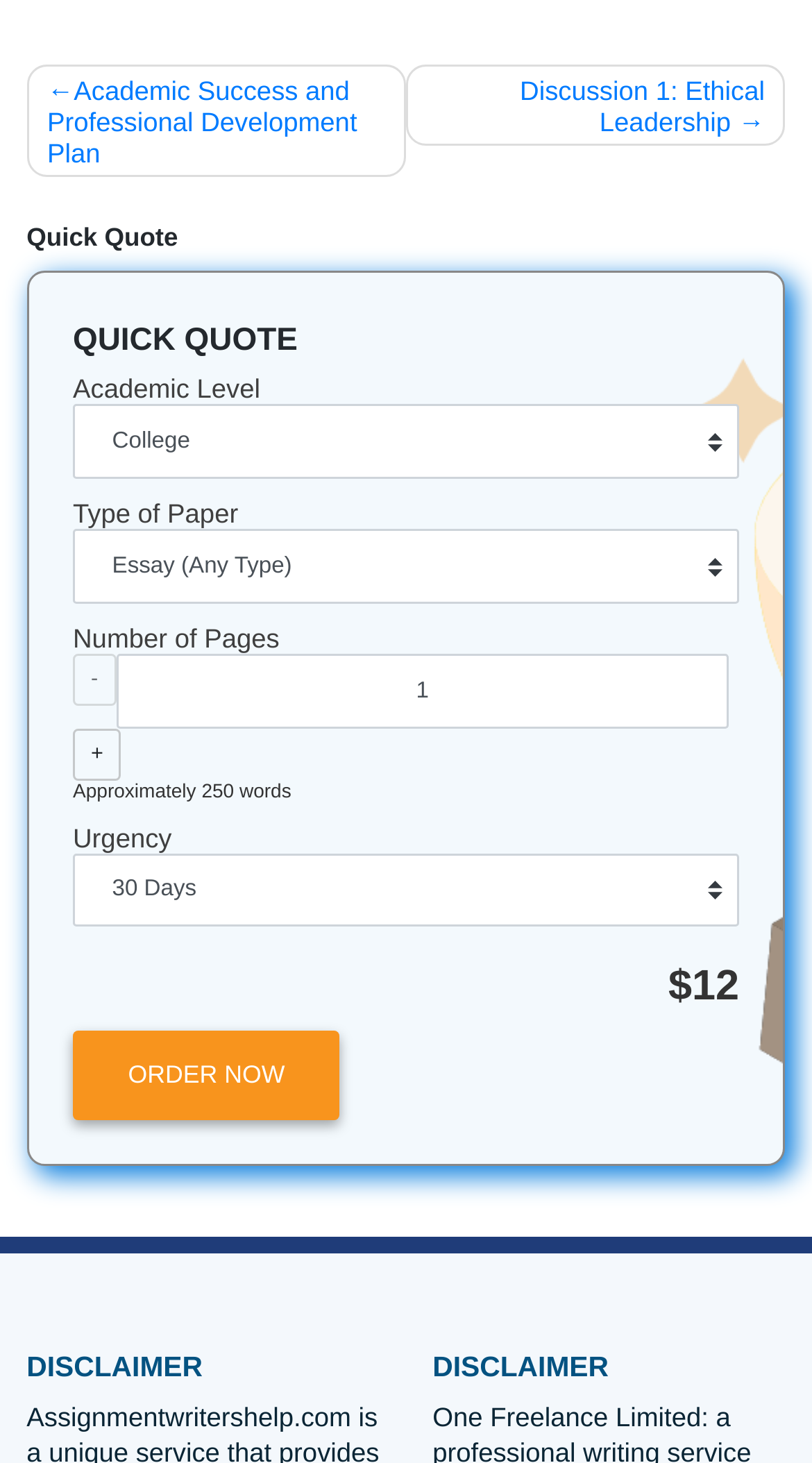What is the purpose of the 'Urgency' section?
Make sure to answer the question with a detailed and comprehensive explanation.

I inferred the purpose of the 'Urgency' section by its label, which suggests that the user is being asked to specify the deadline or urgency of the paper.